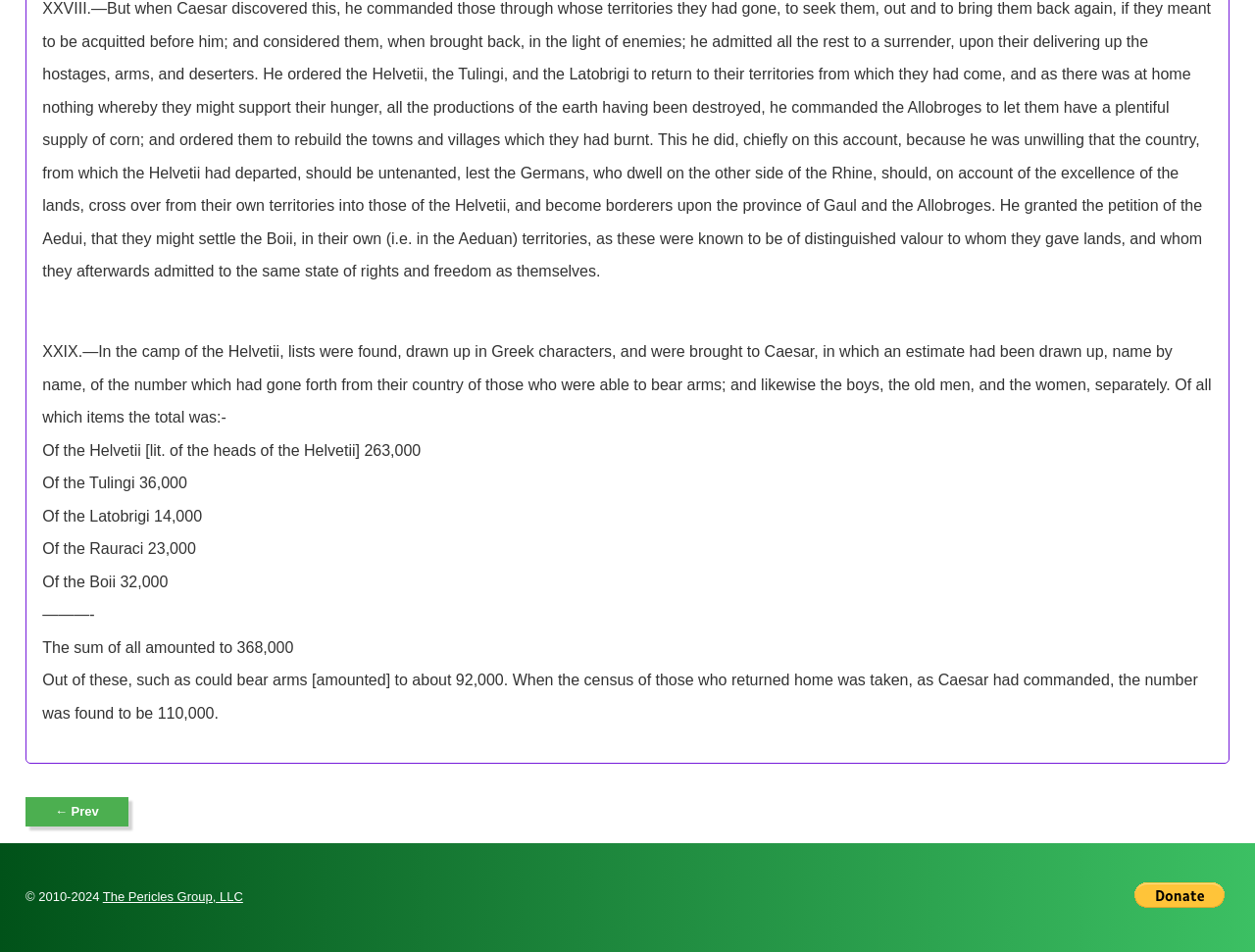What is the purpose of the lists found in the camp of the Helvetii?
Based on the screenshot, give a detailed explanation to answer the question.

The lists found in the camp of the Helvetii were used to estimate the number of people, including those able to bear arms, boys, old men, and women, separately.